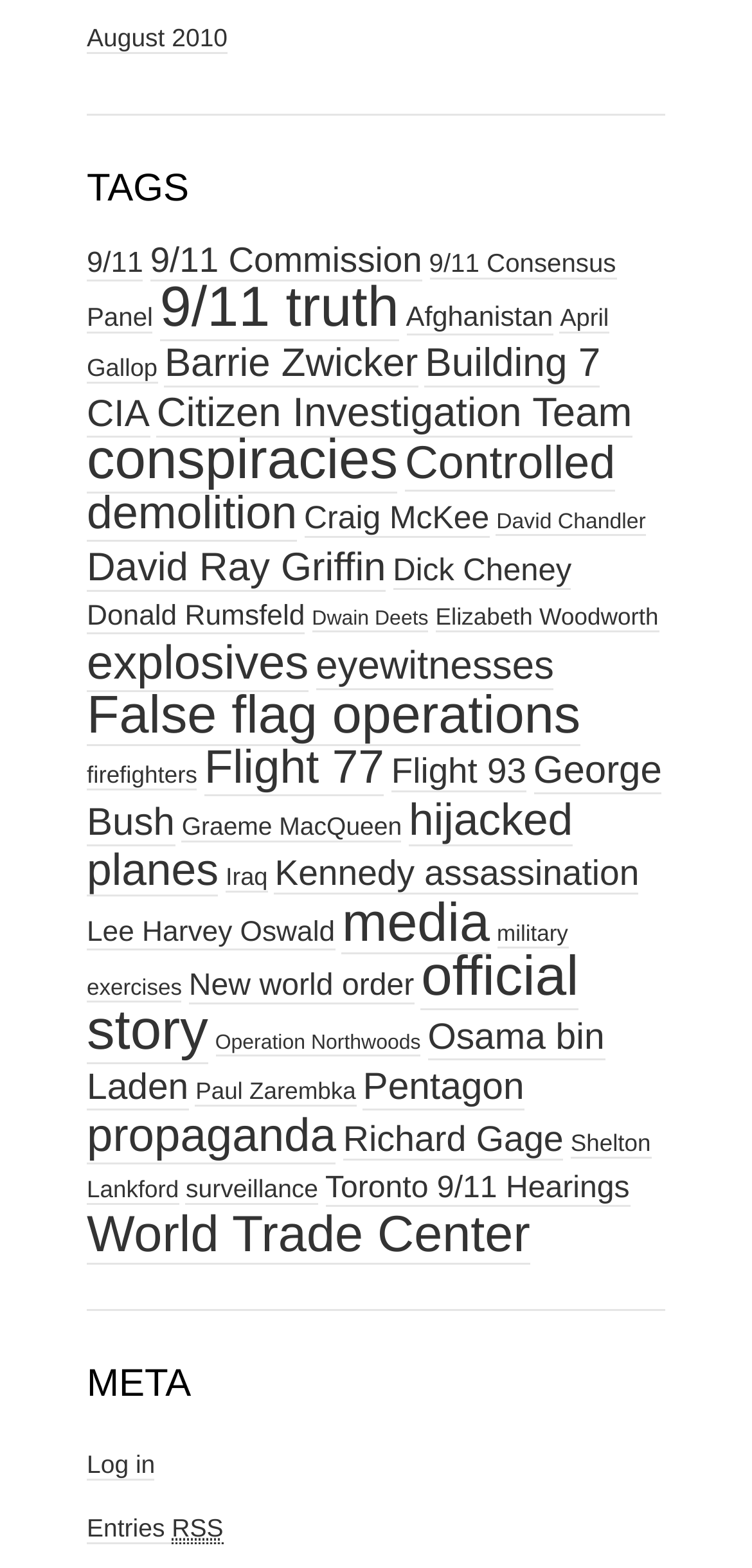Please find the bounding box coordinates of the element's region to be clicked to carry out this instruction: "Click on the '9/11 truth' link".

[0.213, 0.175, 0.53, 0.217]